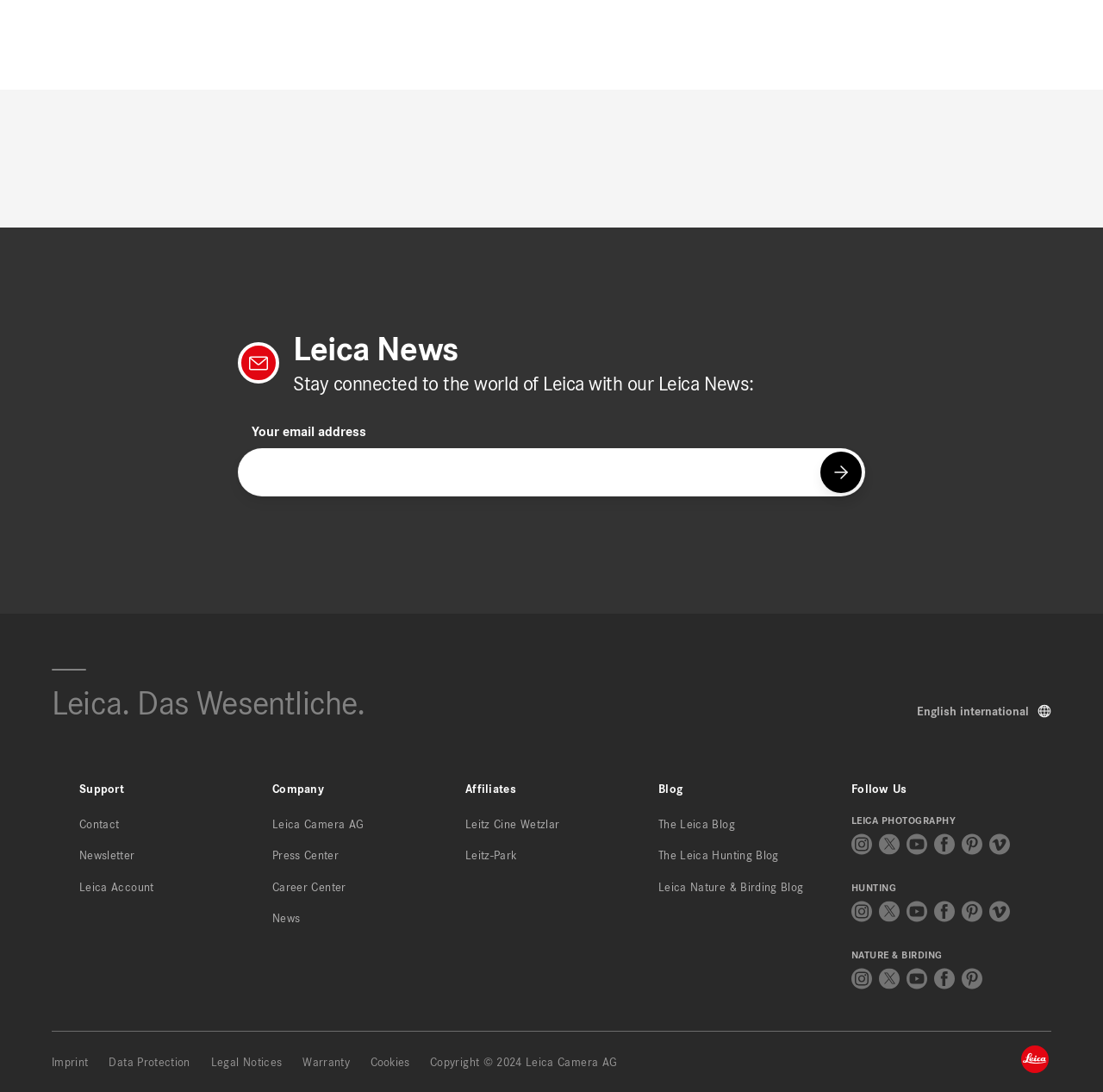What social media platforms are listed in the 'Footer social menu'?
Examine the image and provide an in-depth answer to the question.

The 'Footer social menu' contains links to various social media platforms, including Instagram, Twitter, YouTube, Facebook, Pinterest, and Vimeo. These links are grouped under three headings: 'LEICA PHOTOGRAPHY', 'HUNTING', and 'NATURE & BIRDING'.